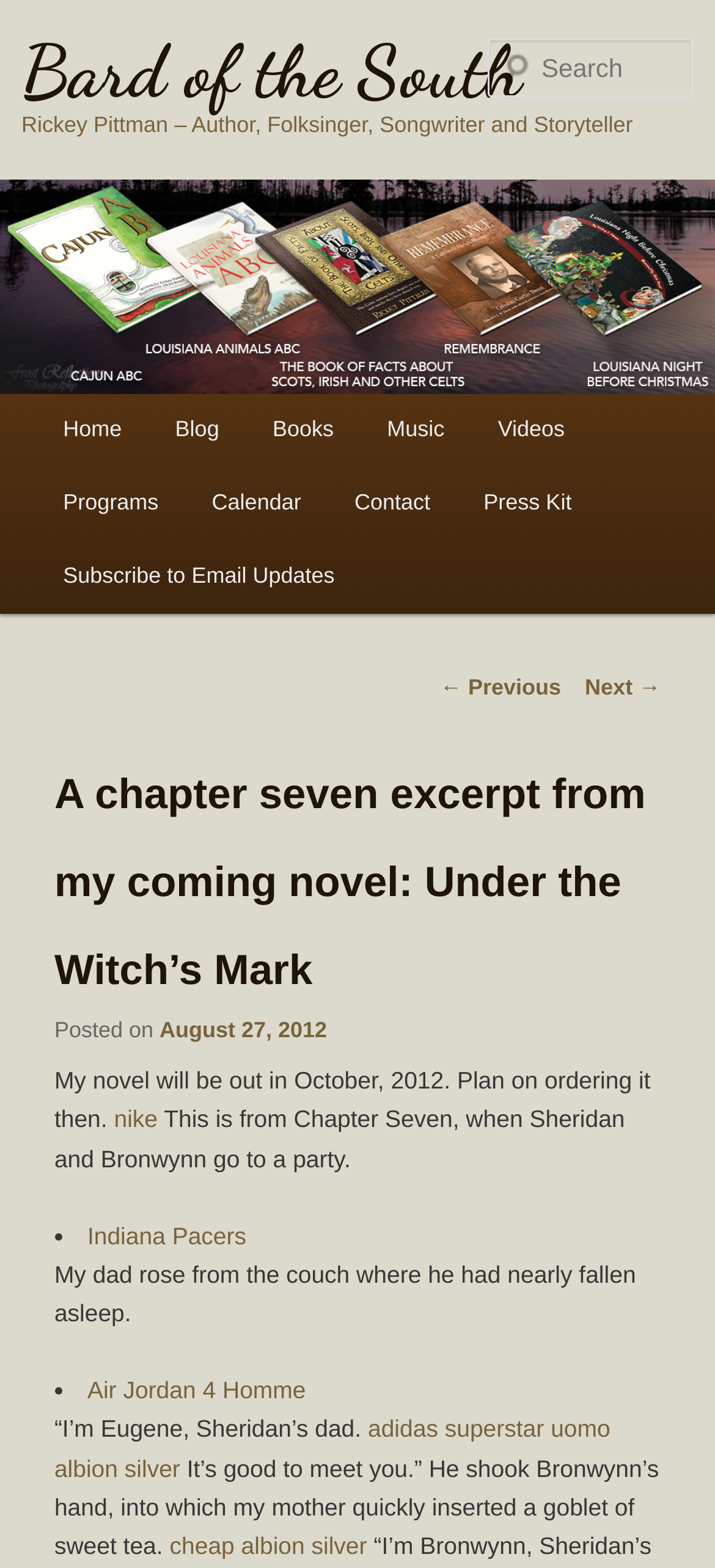Please provide the bounding box coordinates for the element that needs to be clicked to perform the instruction: "Read the blog". The coordinates must consist of four float numbers between 0 and 1, formatted as [left, top, right, bottom].

[0.208, 0.251, 0.344, 0.298]